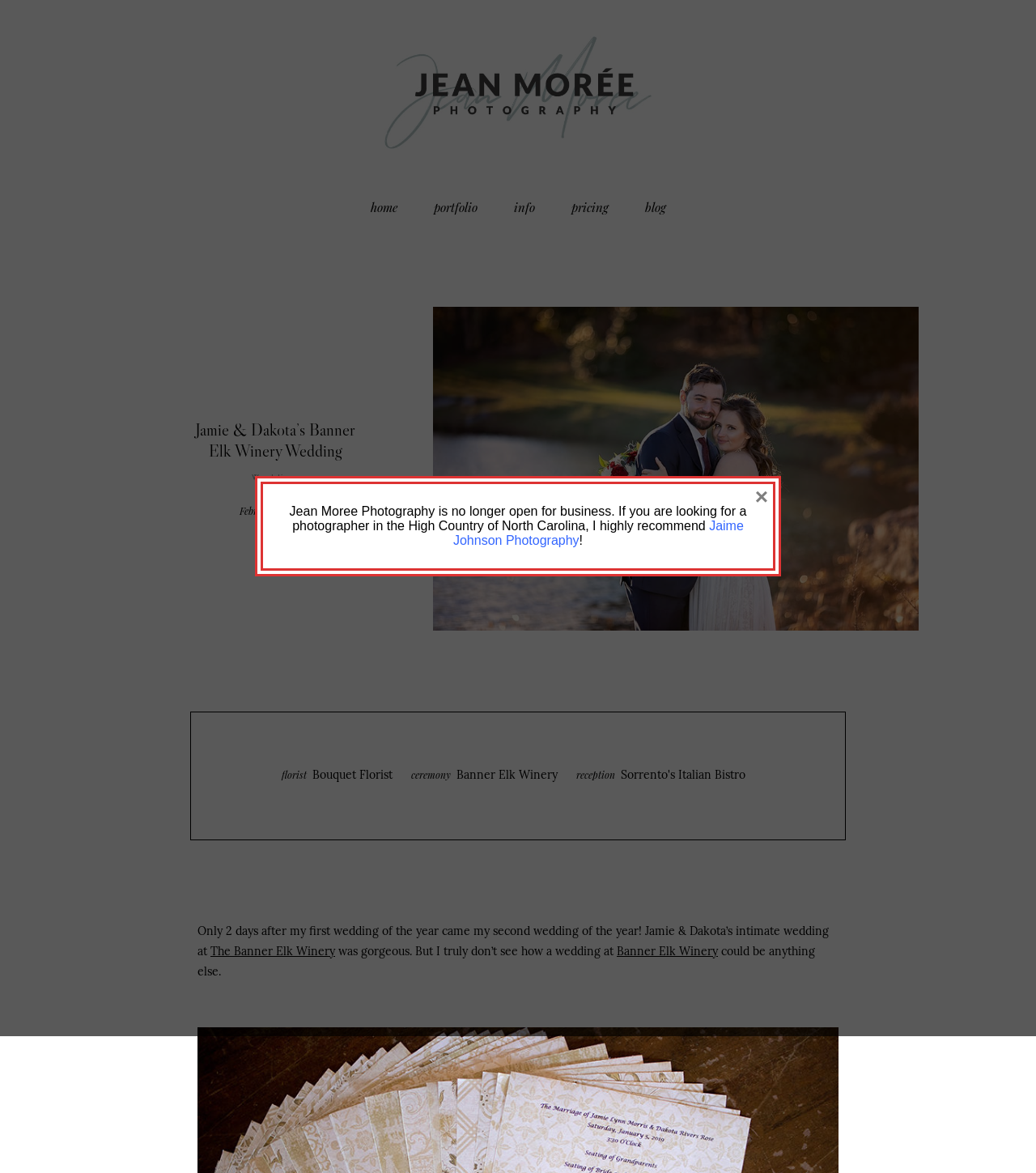Determine the bounding box coordinates for the area you should click to complete the following instruction: "visit the 'Jaime Johnson Photography' website".

[0.437, 0.442, 0.718, 0.467]